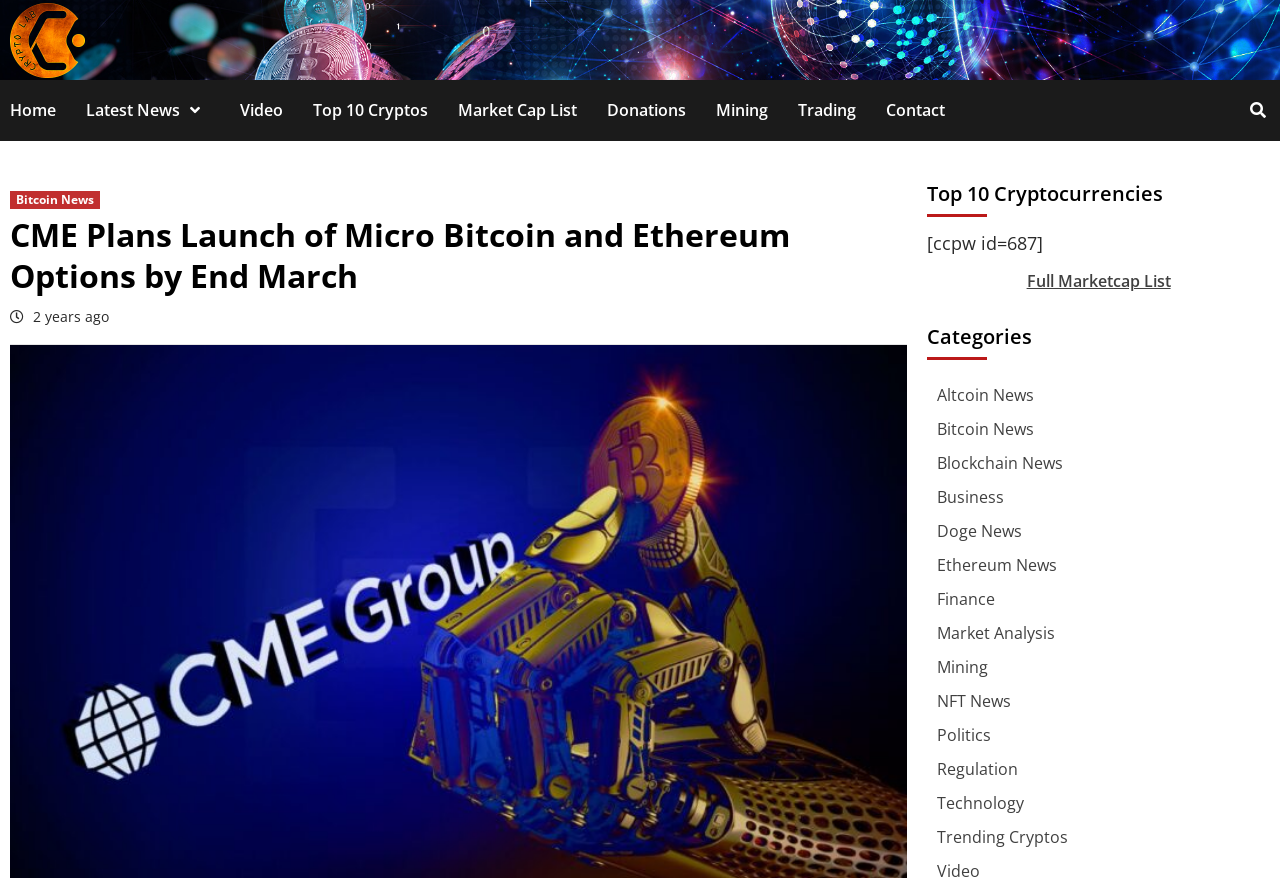What is the topic of the main article on the webpage?
Examine the webpage screenshot and provide an in-depth answer to the question.

The topic of the main article on the webpage can be determined by looking at the heading 'CME Plans Launch of Micro Bitcoin and Ethereum Options by End March' located near the top of the webpage.